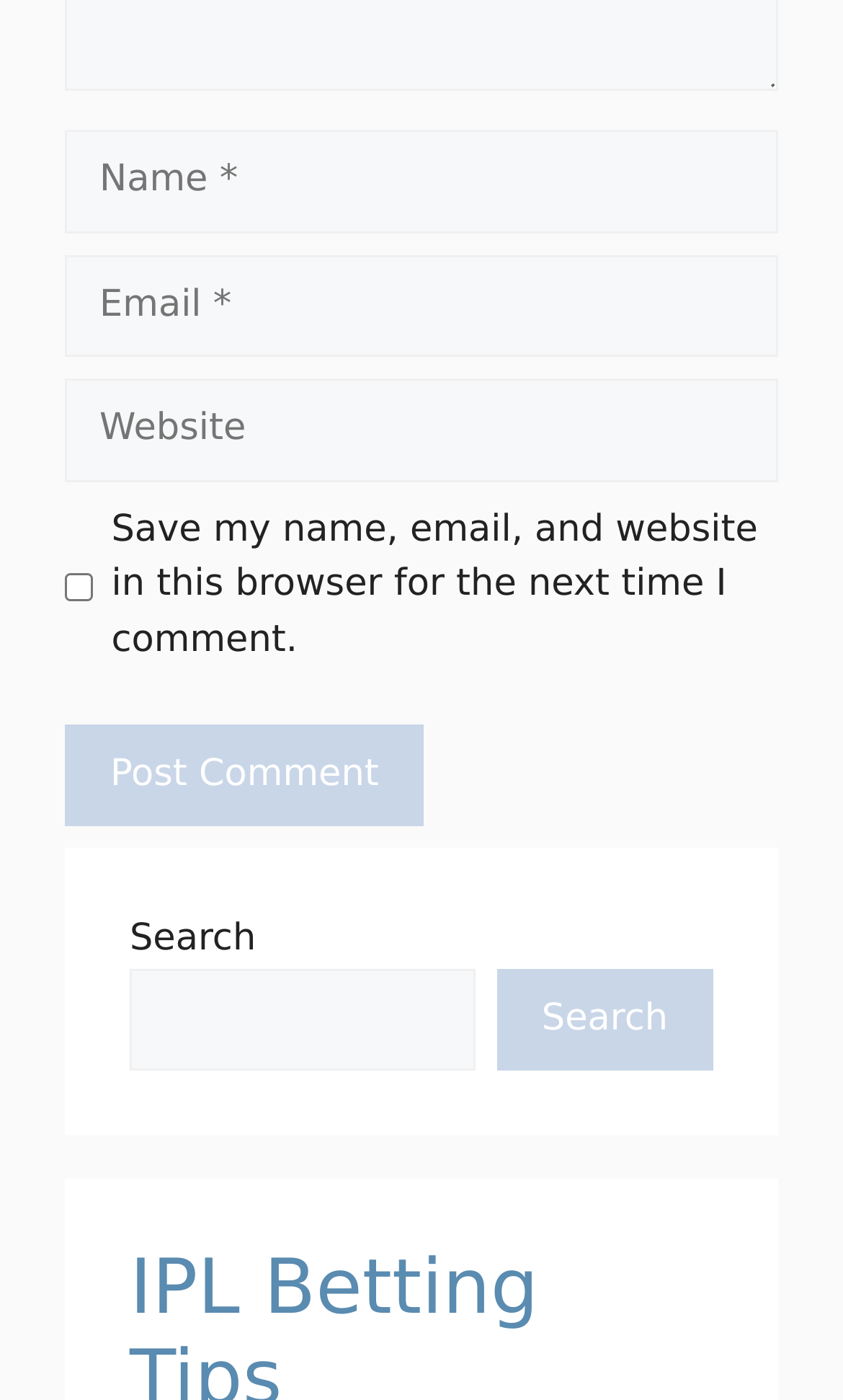What is the function of the button at the bottom?
Using the information from the image, give a concise answer in one word or a short phrase.

Post Comment